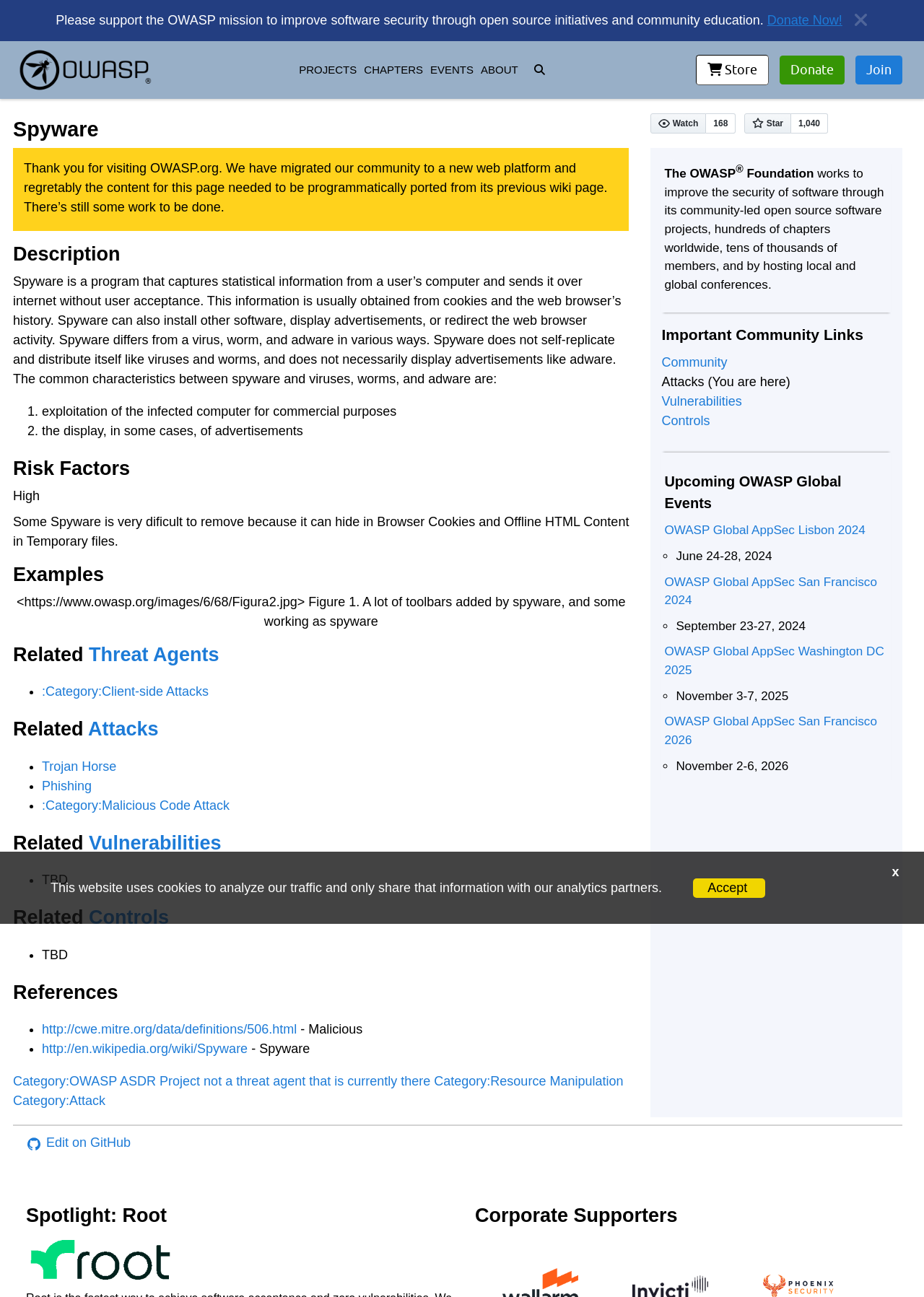Select the bounding box coordinates of the element I need to click to carry out the following instruction: "Edit on GitHub".

[0.03, 0.874, 0.141, 0.889]